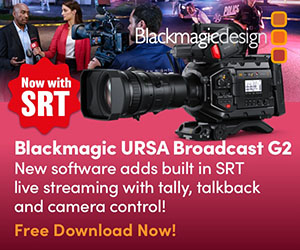Write a descriptive caption for the image, covering all notable aspects.

The image showcases the Blackmagic URSA Broadcast G2 camera, prominently displayed with its advanced features highlighted. The camera is designed for live broadcasting, showcasing its powerful capabilities with a focus on the new SRT (Secure Reliable Transport) functionality. This software enhancement allows for built-in live streaming, incorporating features such as tally, talkback, and camera control, making it an ideal choice for broadcasters looking to enhance their production value. The advertisement also emphasizes a direct call to action with "Free Download Now!" encouraging users to explore the latest updates. In the background, professional environments and individuals engaged in filming create a dynamic context around the product, reinforcing its application in real-world scenarios.